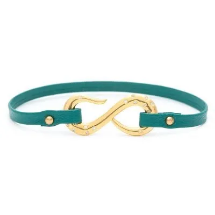What is the shape of the clasp?
Carefully examine the image and provide a detailed answer to the question.

According to the caption, the bracelet has a 'striking gold infinity symbol clasp', which implies that the shape of the clasp is an infinity symbol.